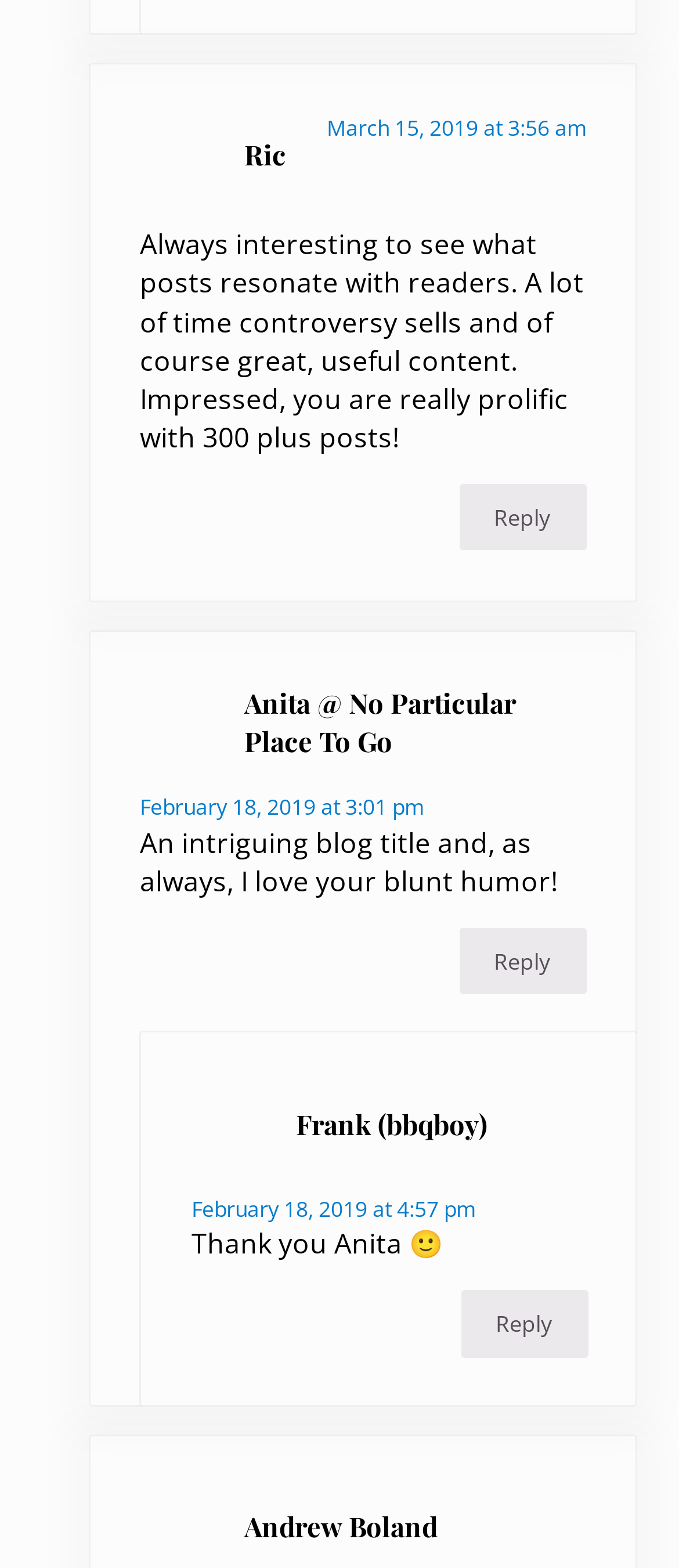From the element description Reply, predict the bounding box coordinates of the UI element. The coordinates must be specified in the format (top-left x, top-left y, bottom-right x, bottom-right y) and should be within the 0 to 1 range.

[0.676, 0.718, 0.864, 0.76]